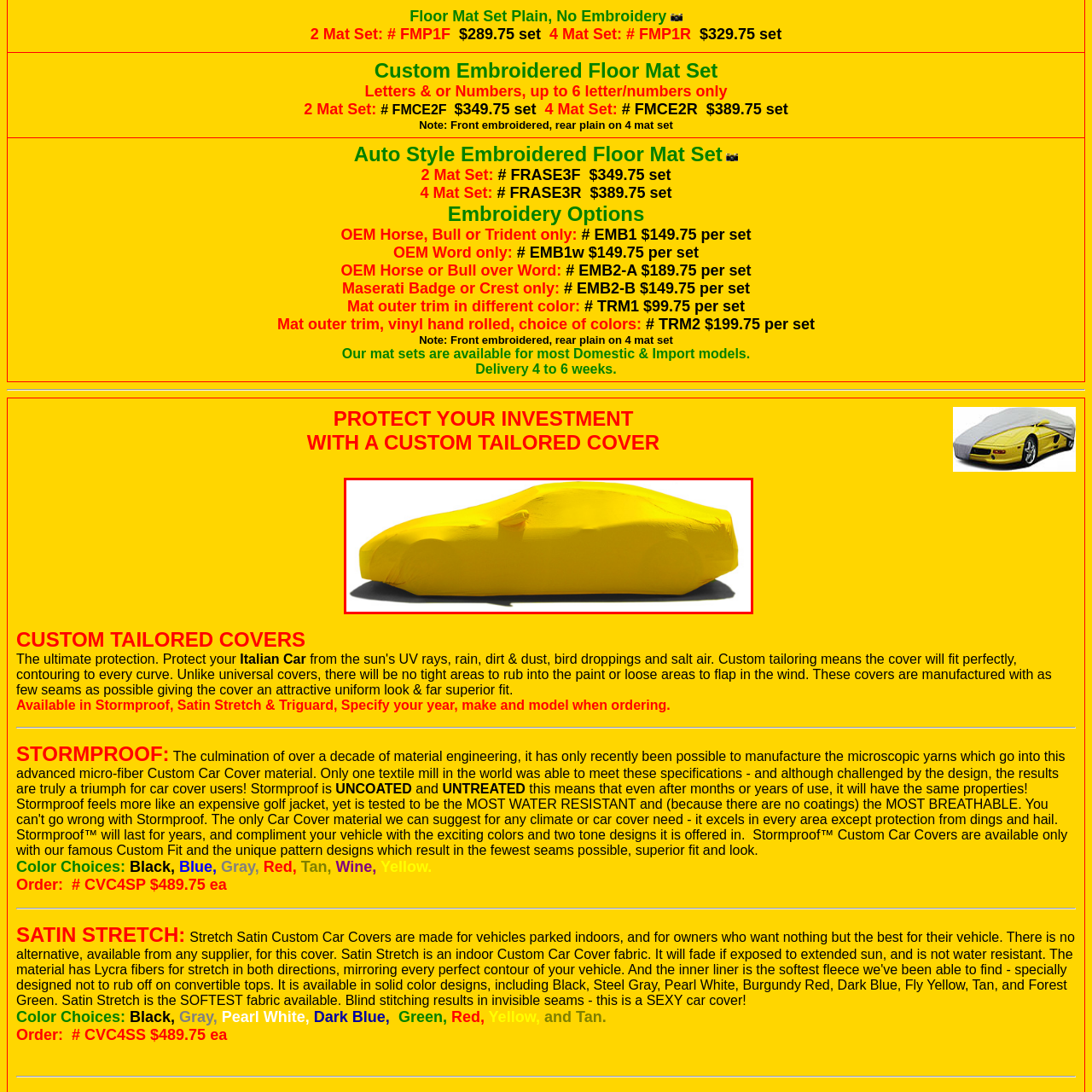Where is the car cover intended to be used?  
Study the image enclosed by the red boundary and furnish a detailed answer based on the visual details observed in the image.

According to the caption, the car cover is 'ideal for indoor storage', implying that it is designed to be used in indoor environments to protect the vehicle.